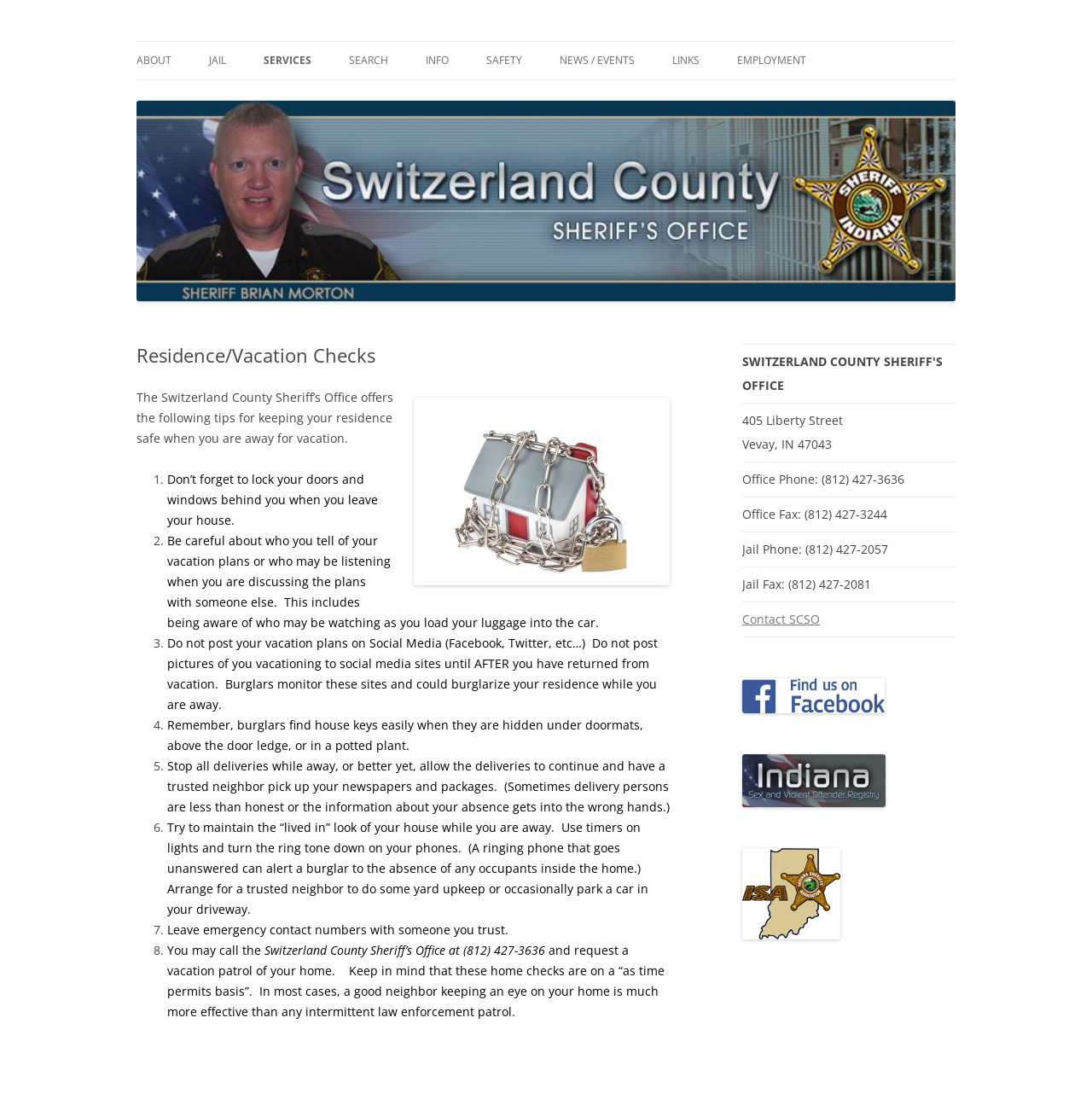What is the name of the office?
Refer to the image and respond with a one-word or short-phrase answer.

Switzerland County Sheriff’s Office